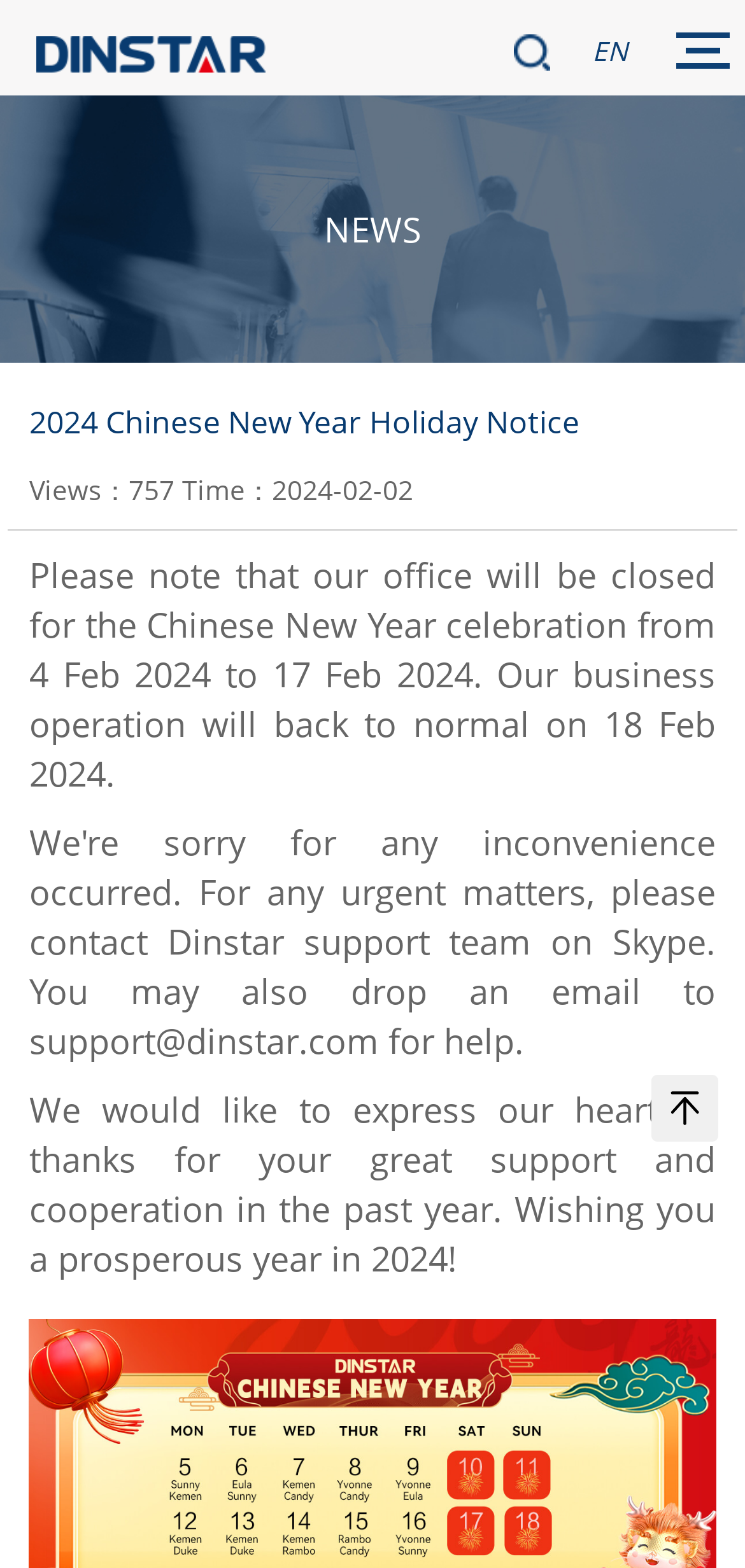Refer to the image and provide a thorough answer to this question:
How many views does the notice have?

The number of views is mentioned in the StaticText element with the text 'Views：757', which indicates that the notice has been viewed 757 times.